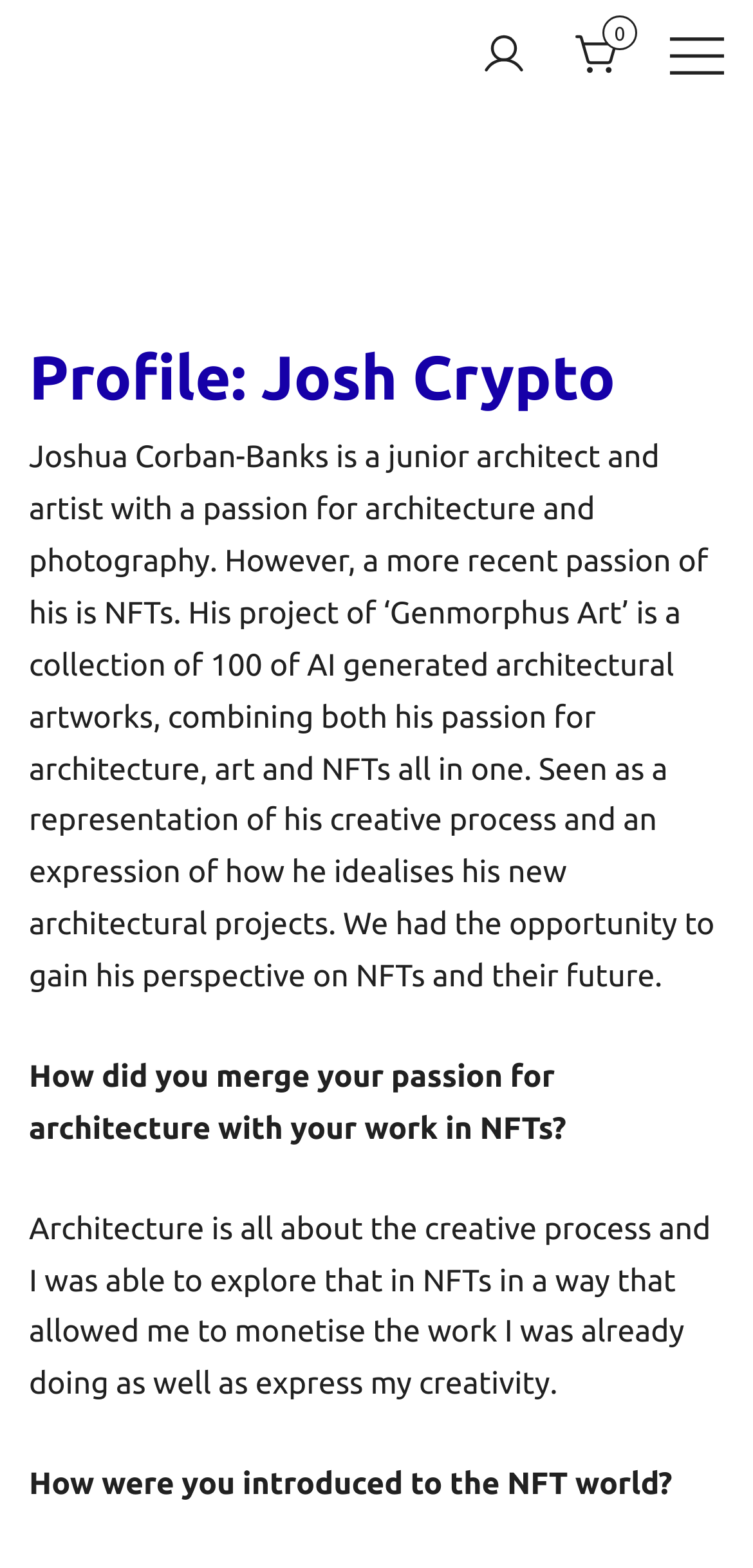Given the element description, predict the bounding box coordinates in the format (top-left x, top-left y, bottom-right x, bottom-right y), using floating point numbers between 0 and 1: parent_node: 0

[0.89, 0.018, 0.962, 0.052]